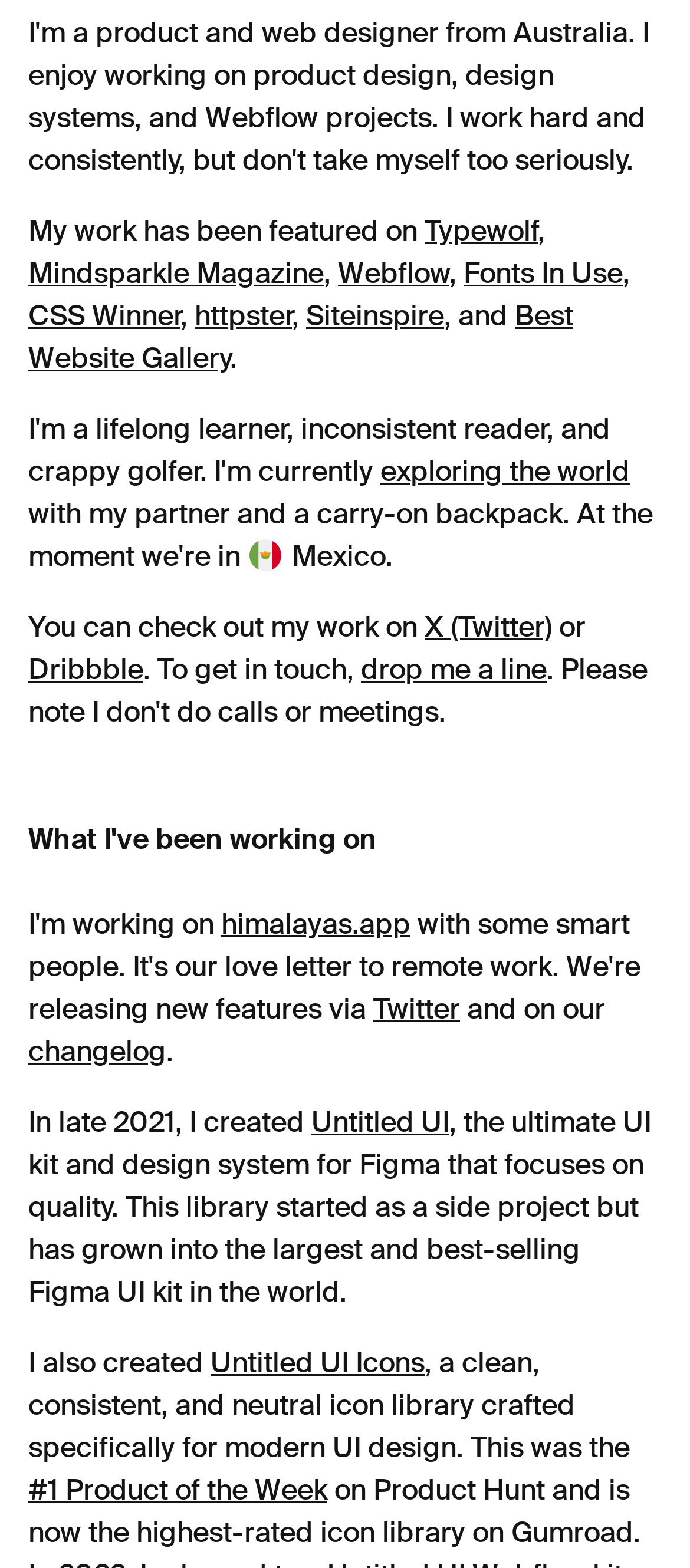Specify the bounding box coordinates of the element's region that should be clicked to achieve the following instruction: "View the changelog". The bounding box coordinates consist of four float numbers between 0 and 1, in the format [left, top, right, bottom].

[0.041, 0.658, 0.241, 0.682]